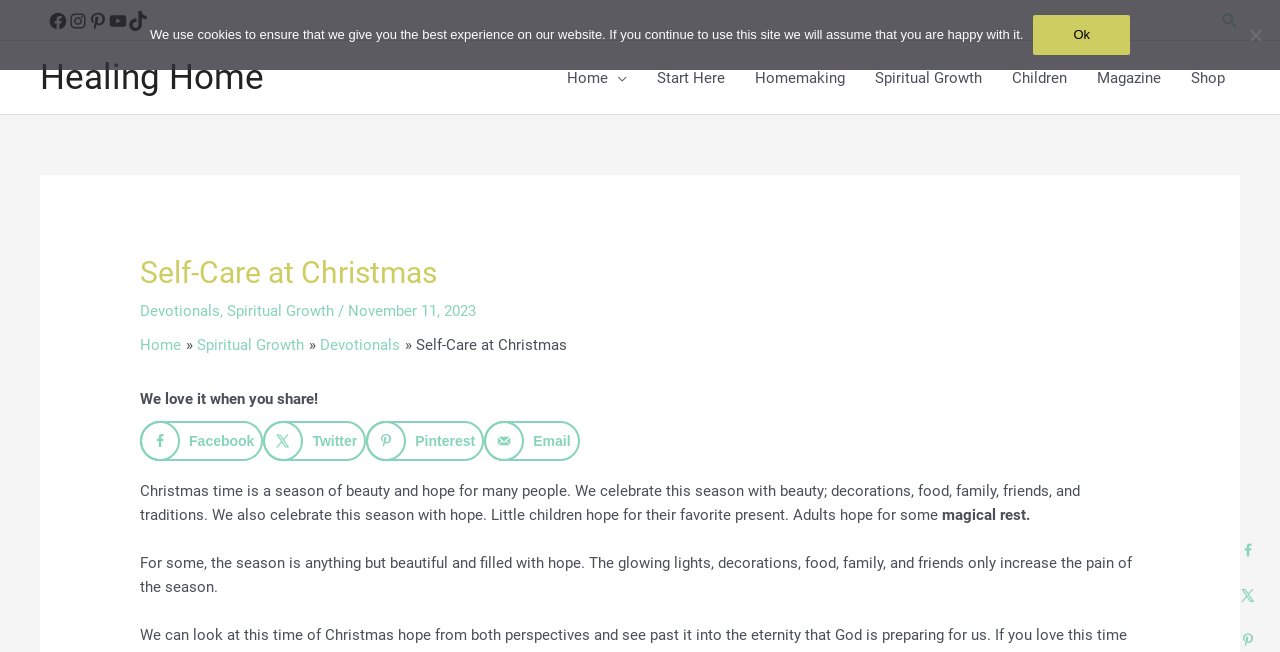What is the name of the website?
From the image, respond with a single word or phrase.

Healing Home